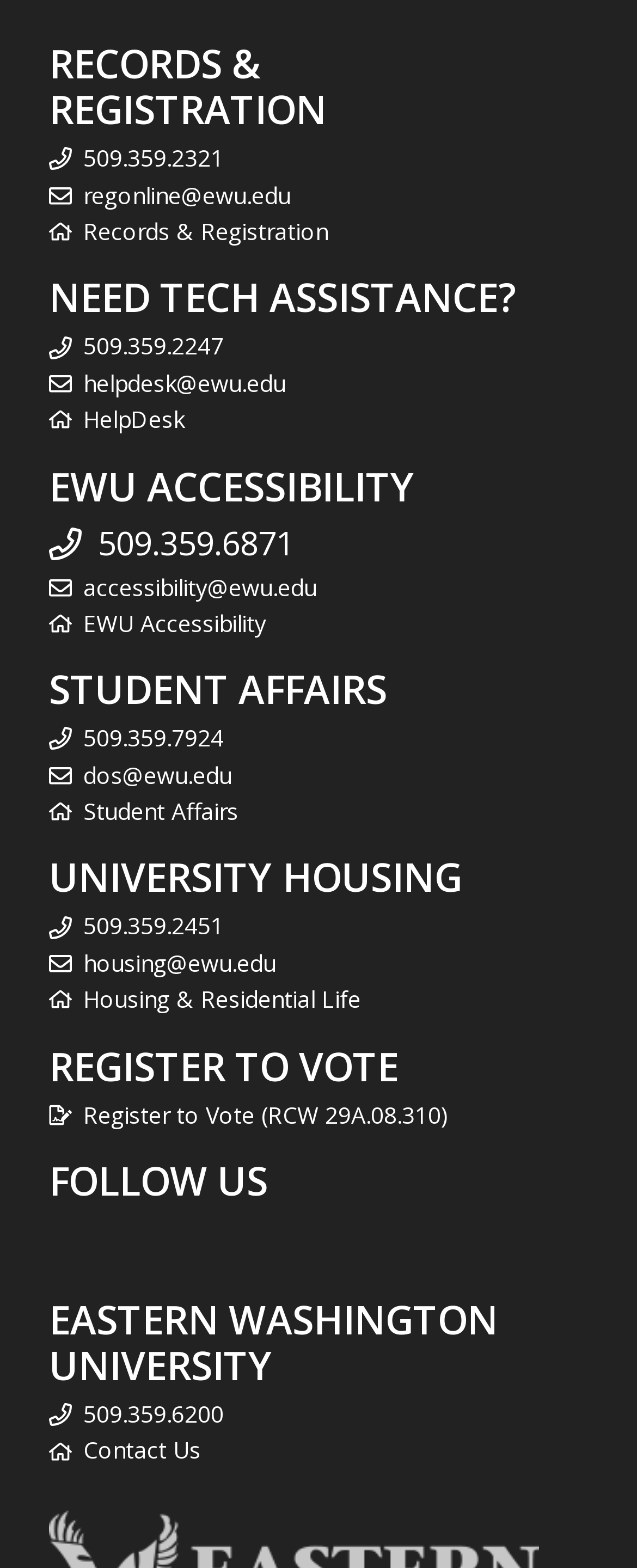Find the bounding box coordinates for the UI element that matches this description: "EWU Accessibility".

[0.131, 0.387, 0.418, 0.407]